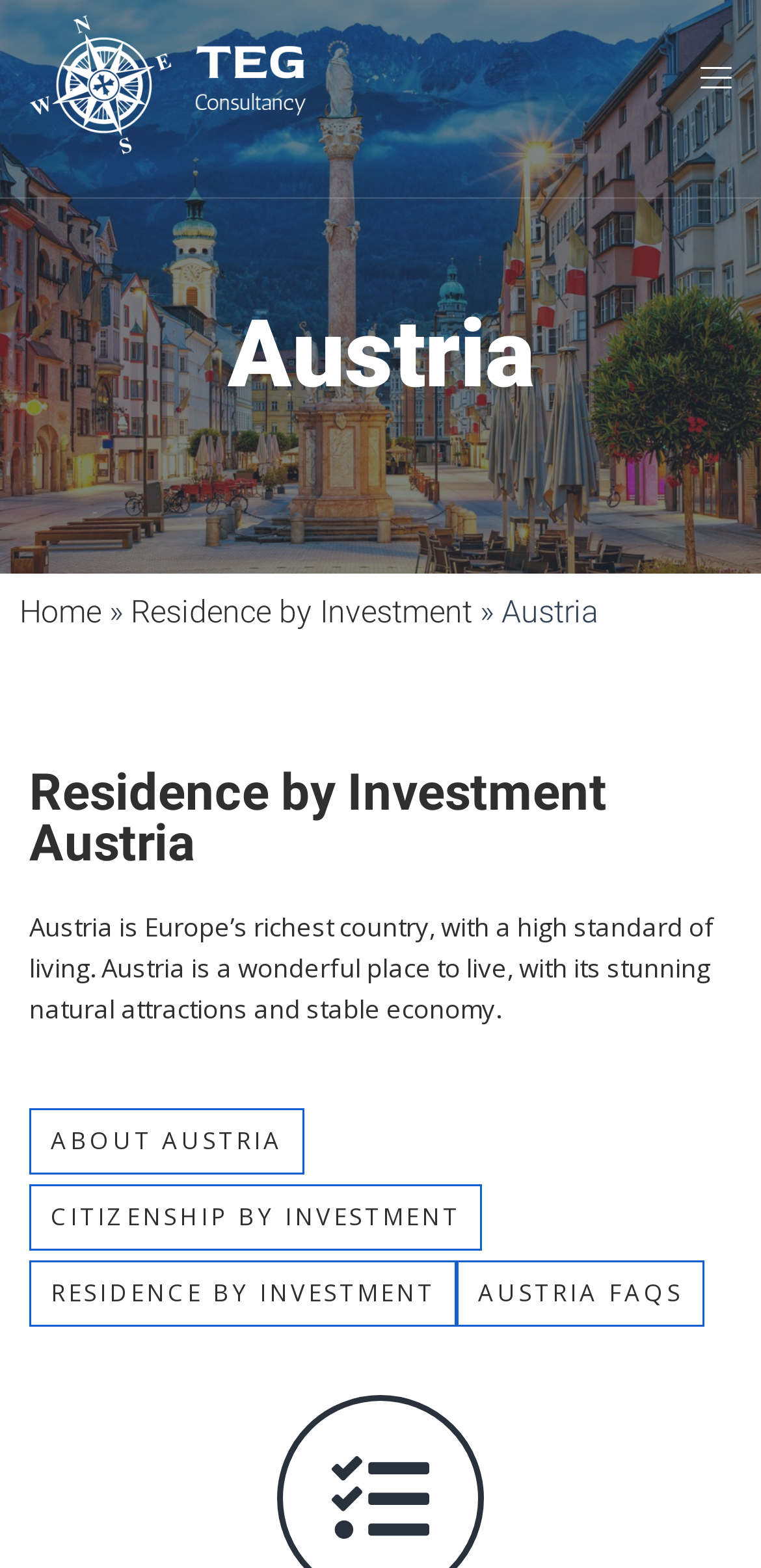Given the following UI element description: "Home", find the bounding box coordinates in the webpage screenshot.

[0.026, 0.378, 0.133, 0.402]